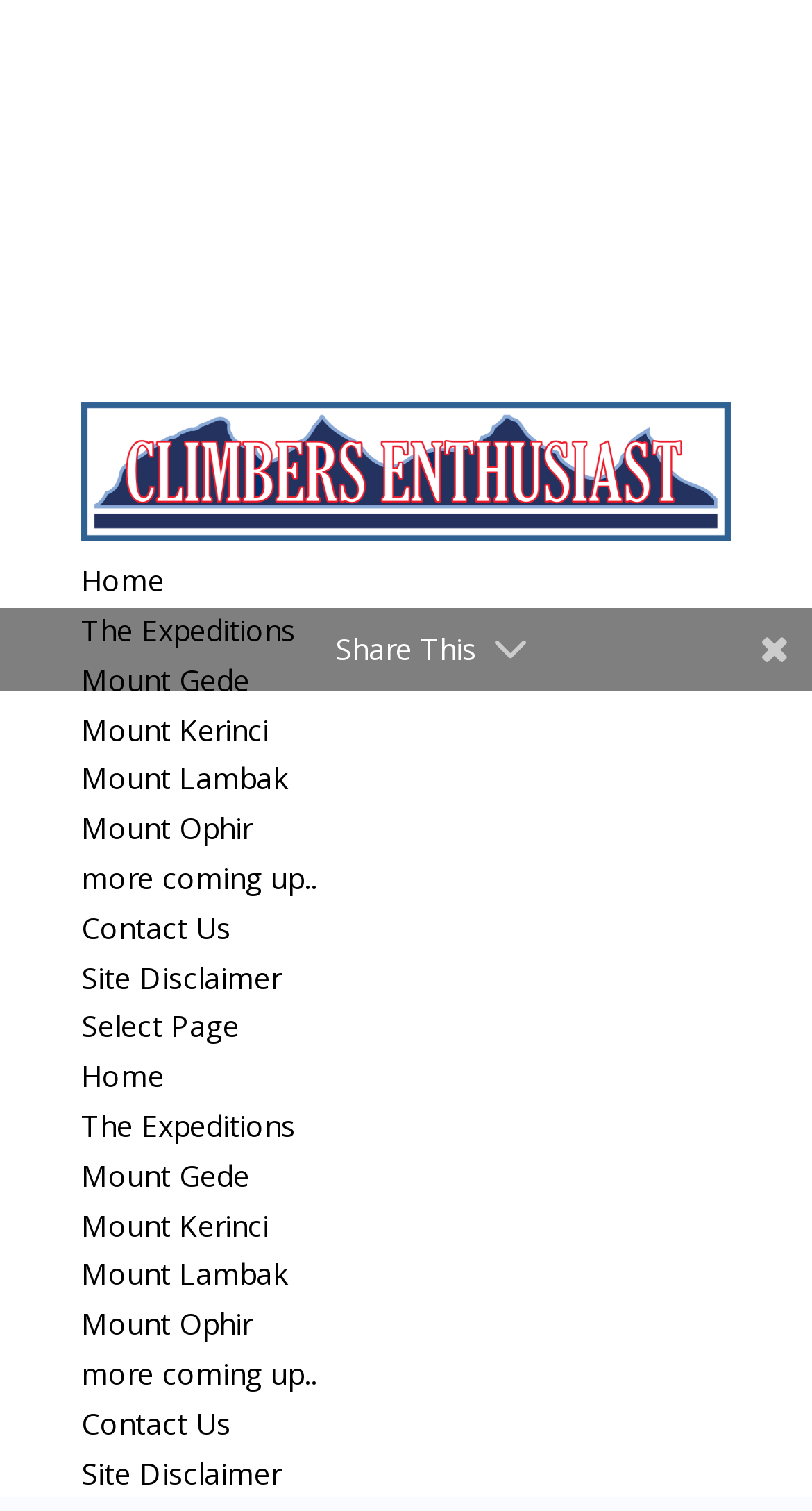Predict the bounding box coordinates for the UI element described as: "value=""". The coordinates should be four float numbers between 0 and 1, presented as [left, top, right, bottom].

None